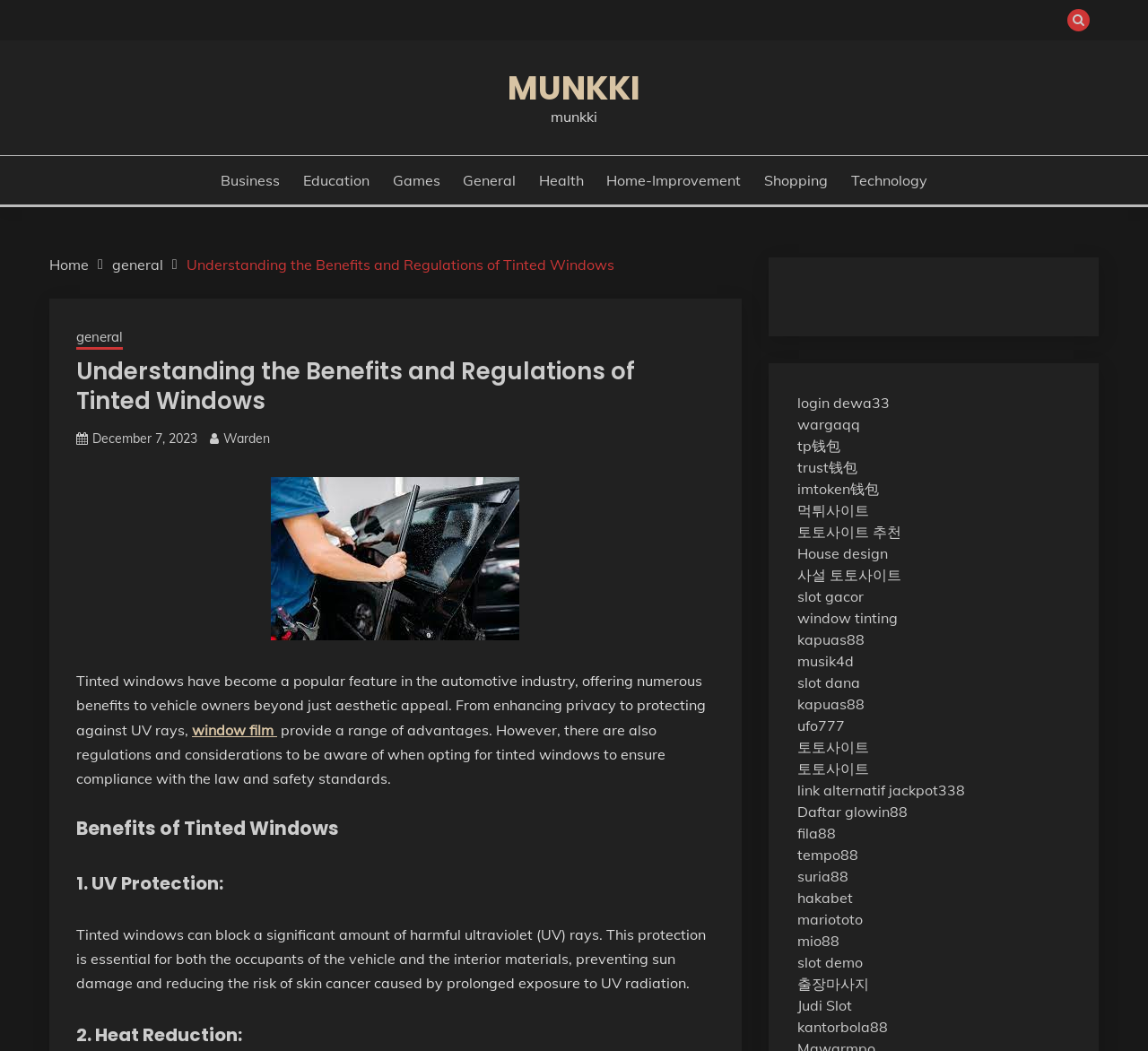Find the bounding box of the element with the following description: "Judi Slot". The coordinates must be four float numbers between 0 and 1, formatted as [left, top, right, bottom].

[0.694, 0.948, 0.742, 0.965]